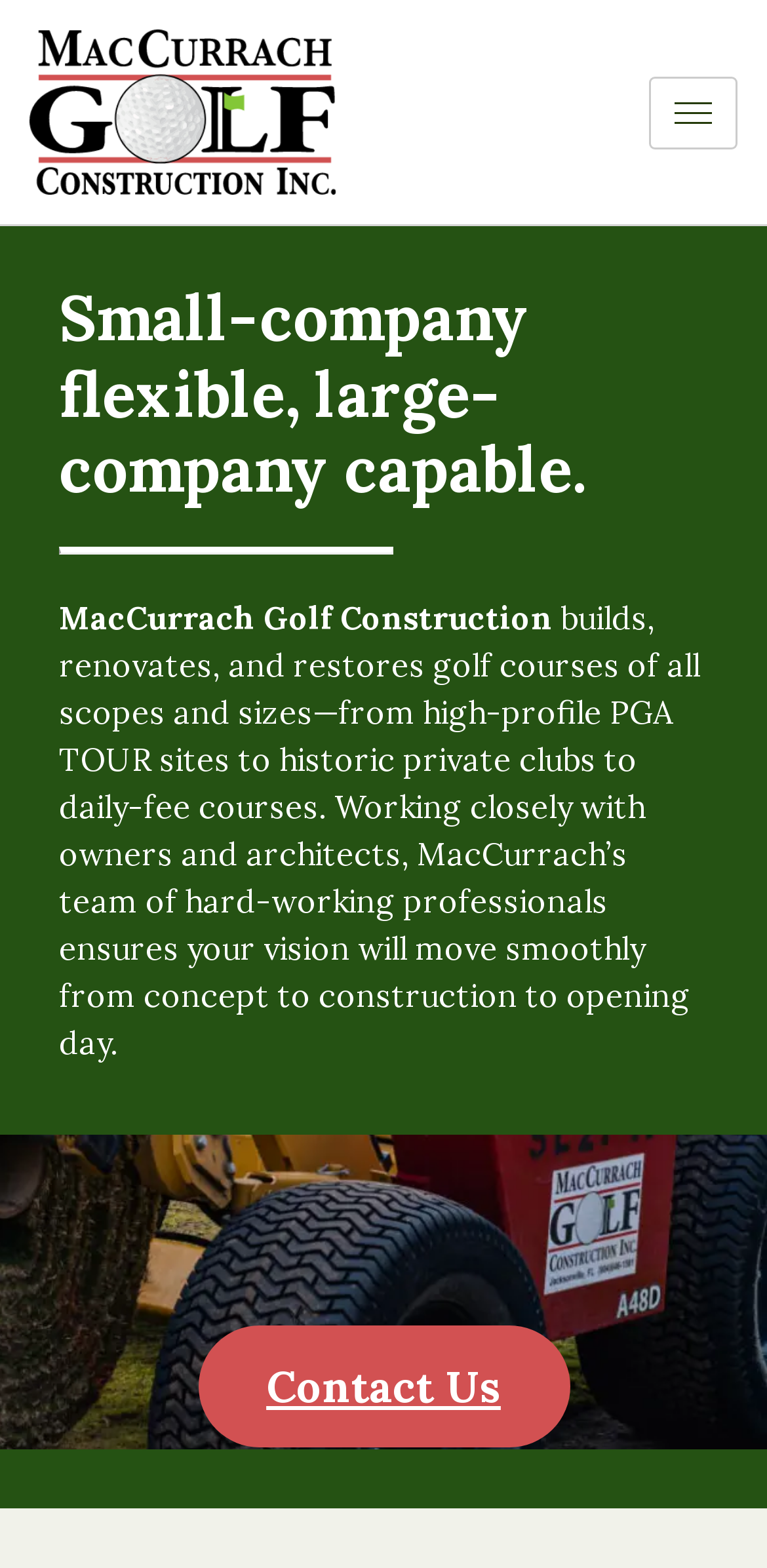What does MacCurrach Golf Construction do?
Give a detailed response to the question by analyzing the screenshot.

Based on the webpage content, it is clear that MacCurrach Golf Construction is a company that provides services related to golf courses. The StaticText element with the text 'builds, renovates, and restores golf courses of all scopes and sizes—from high-profile PGA TOUR sites to historic private clubs to daily-fee courses.' suggests that the company is involved in building, renovating, and restoring golf courses.